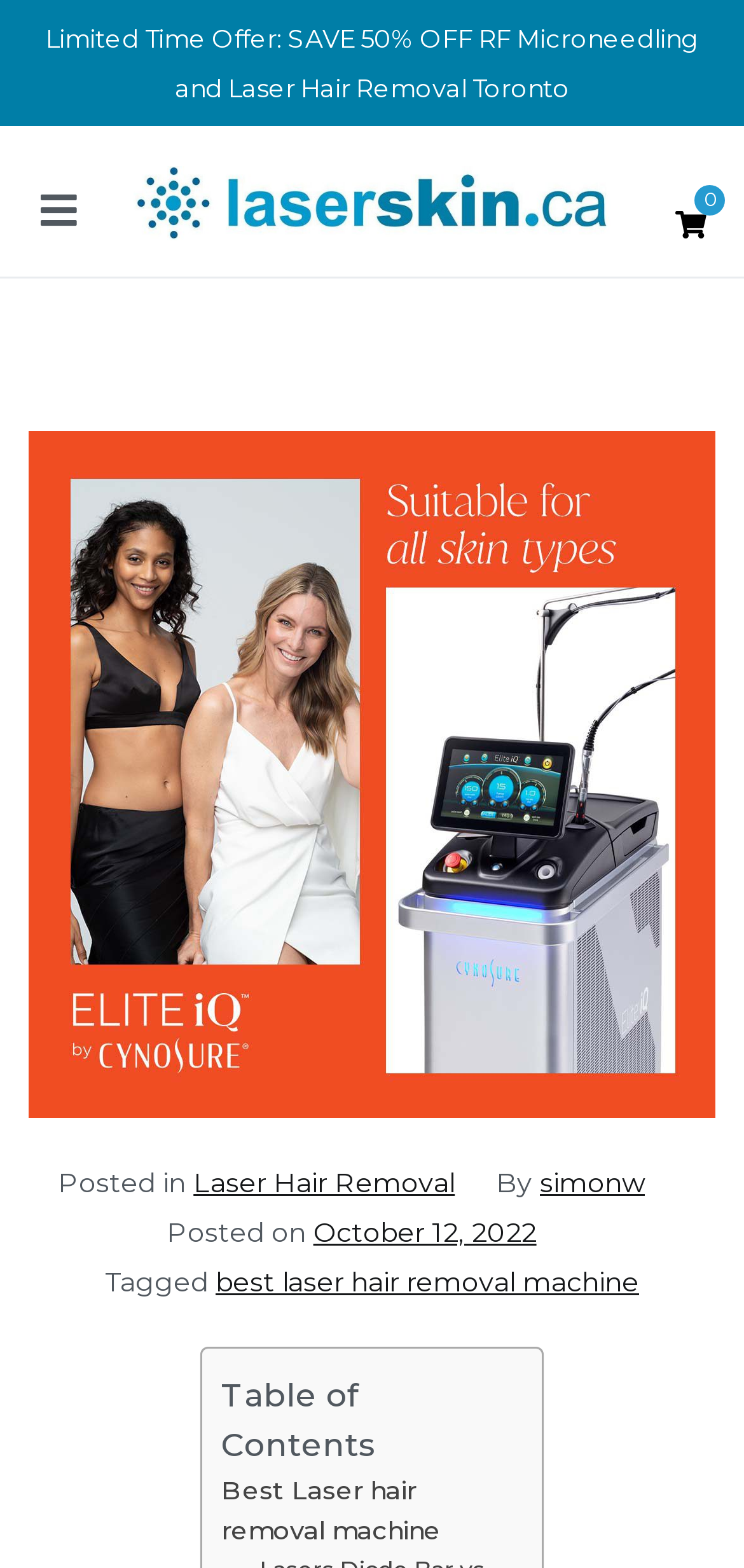Please determine the bounding box coordinates of the area that needs to be clicked to complete this task: 'Check the posted date'. The coordinates must be four float numbers between 0 and 1, formatted as [left, top, right, bottom].

[0.421, 0.775, 0.721, 0.797]